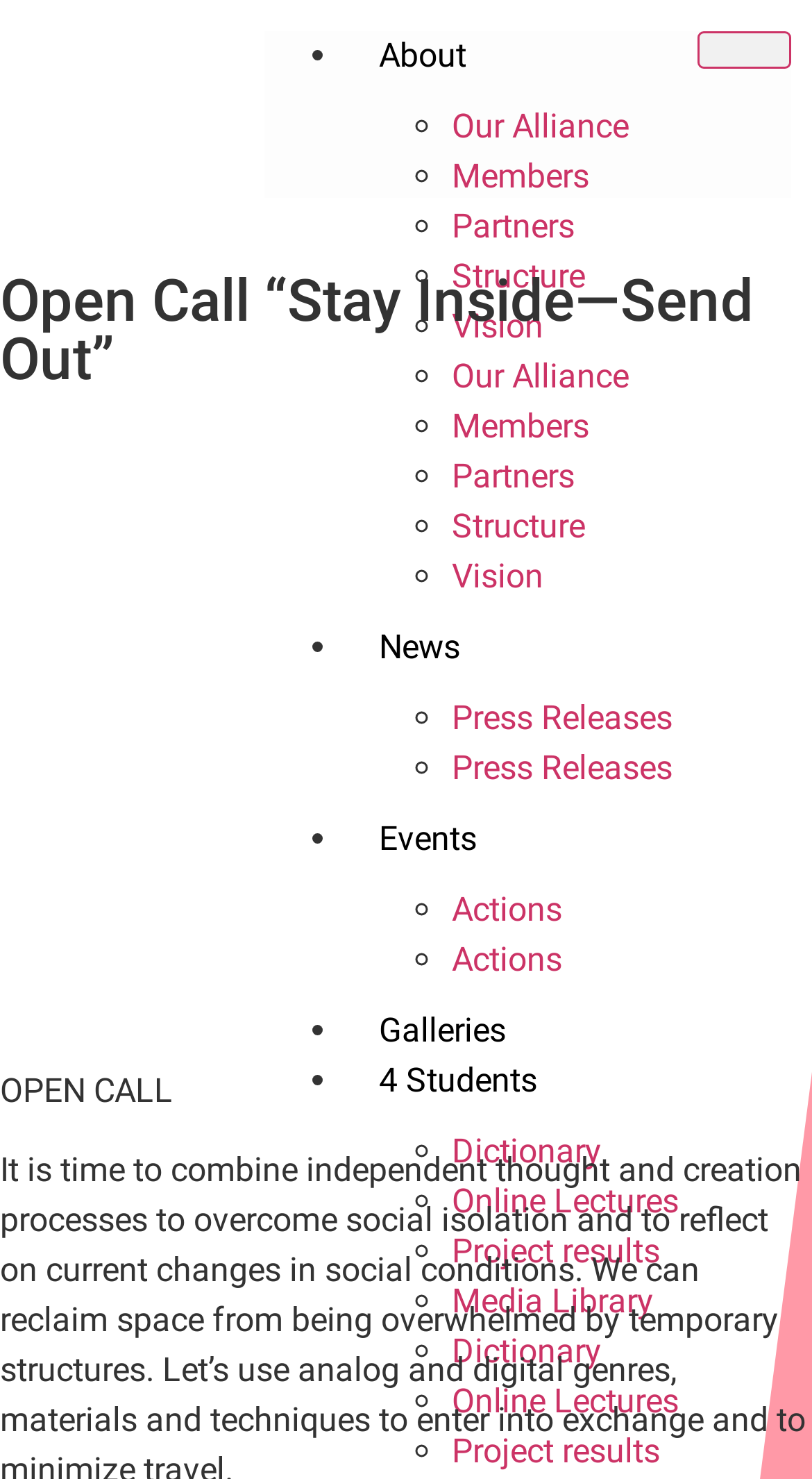What is the purpose of the hamburger icon?
Provide a comprehensive and detailed answer to the question.

The hamburger icon is a common UI element used to represent a menu. Based on its position and description, I concluded that it is used to open a menu.